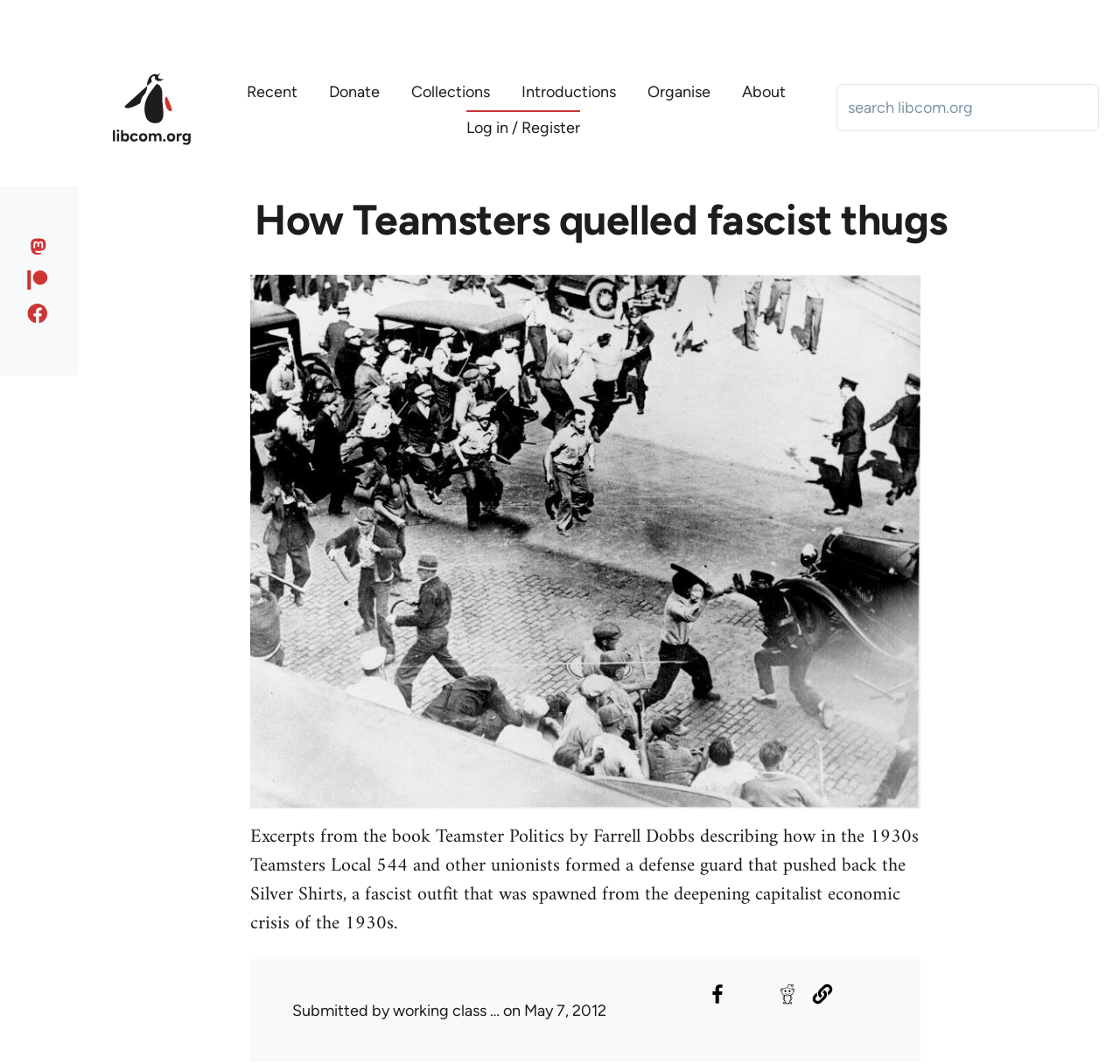Determine the bounding box coordinates of the clickable region to follow the instruction: "Log in or Register".

[0.416, 0.105, 0.518, 0.135]